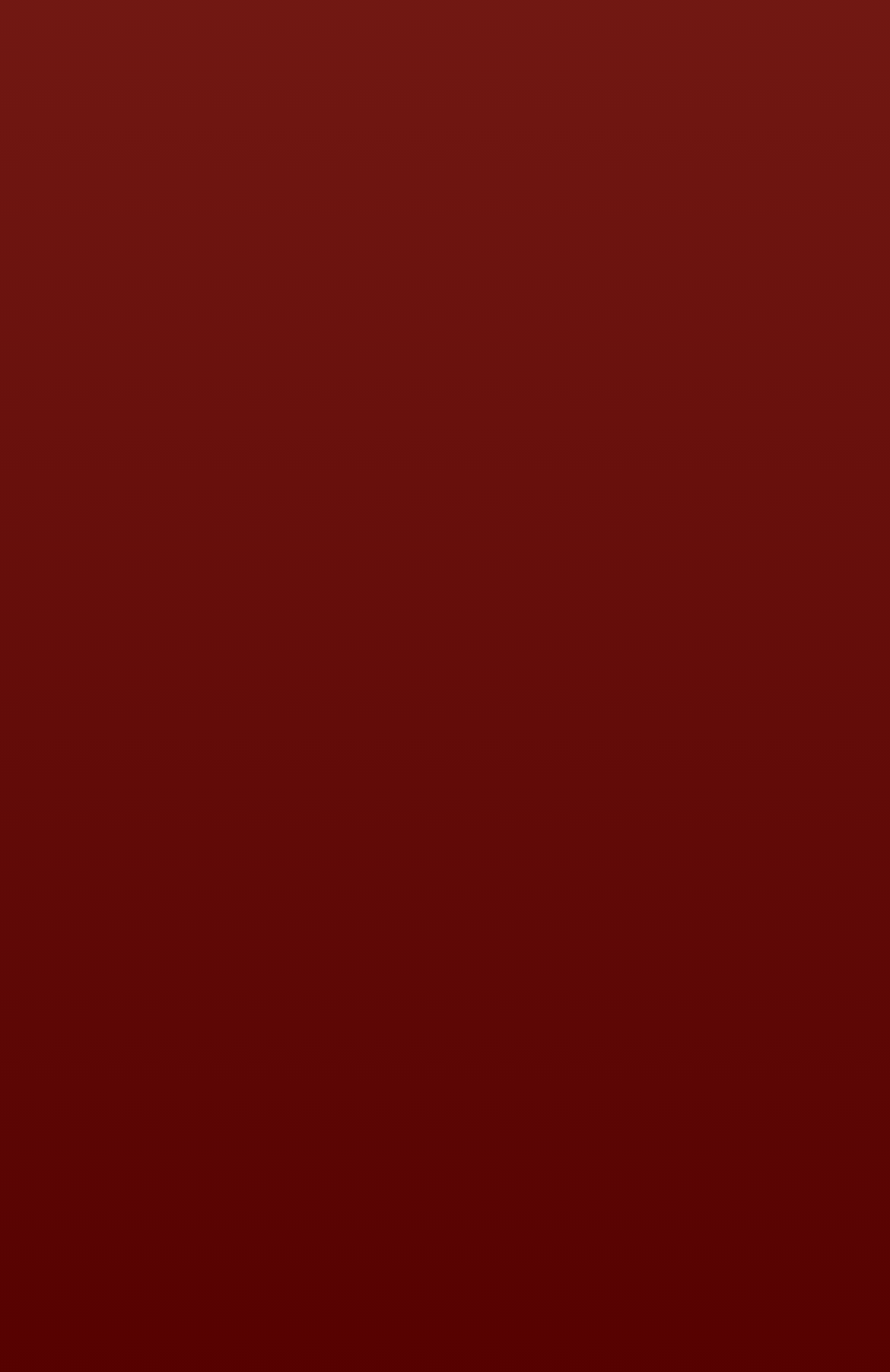Determine the bounding box coordinates of the region to click in order to accomplish the following instruction: "Enter text in the third field". Provide the coordinates as four float numbers between 0 and 1, specifically [left, top, right, bottom].

[0.101, 0.387, 0.9, 0.48]